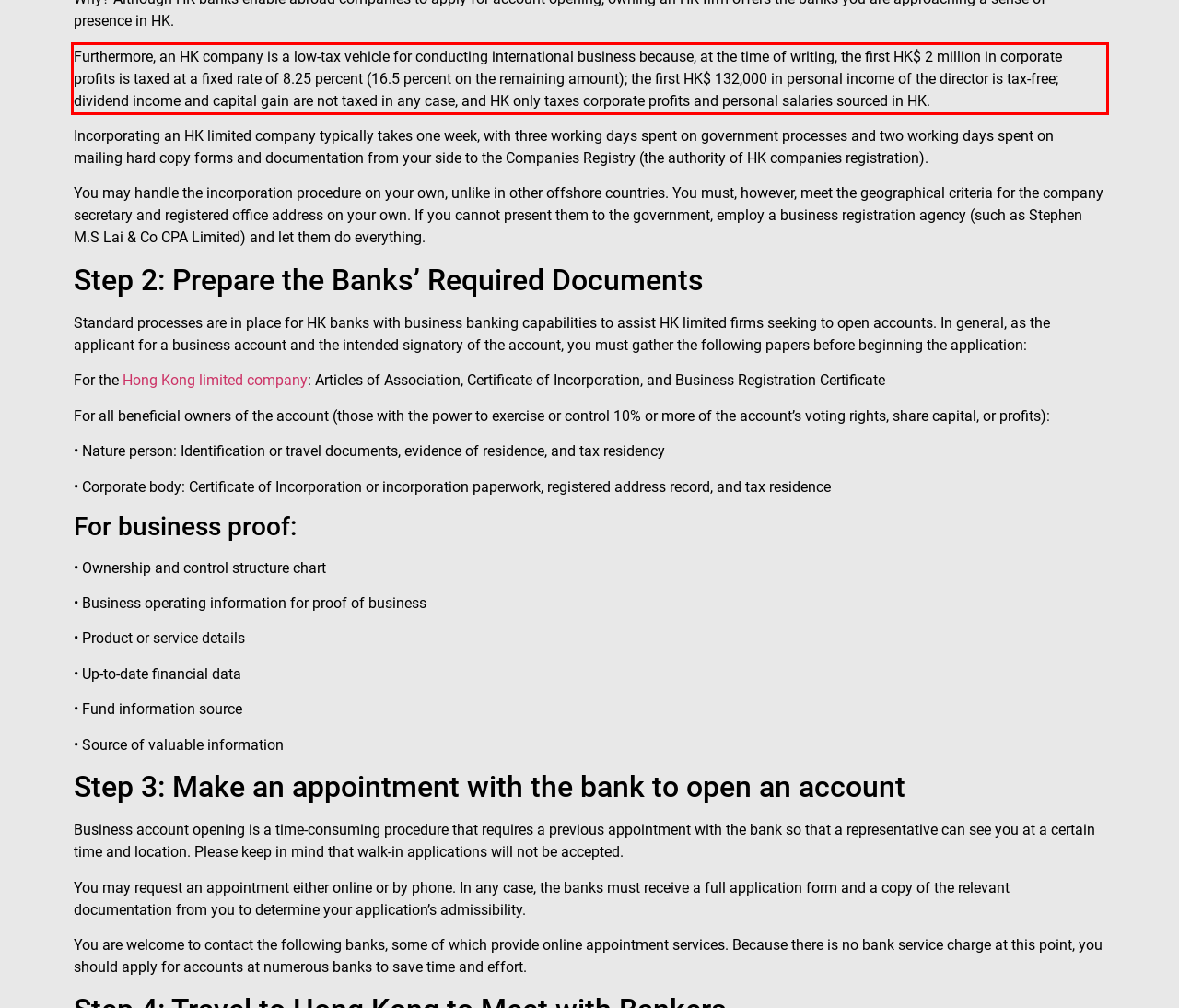Analyze the screenshot of the webpage that features a red bounding box and recognize the text content enclosed within this red bounding box.

Furthermore, an HK company is a low-tax vehicle for conducting international business because, at the time of writing, the first HK$ 2 million in corporate profits is taxed at a fixed rate of 8.25 percent (16.5 percent on the remaining amount); the first HK$ 132,000 in personal income of the director is tax-free; dividend income and capital gain are not taxed in any case, and HK only taxes corporate profits and personal salaries sourced in HK.